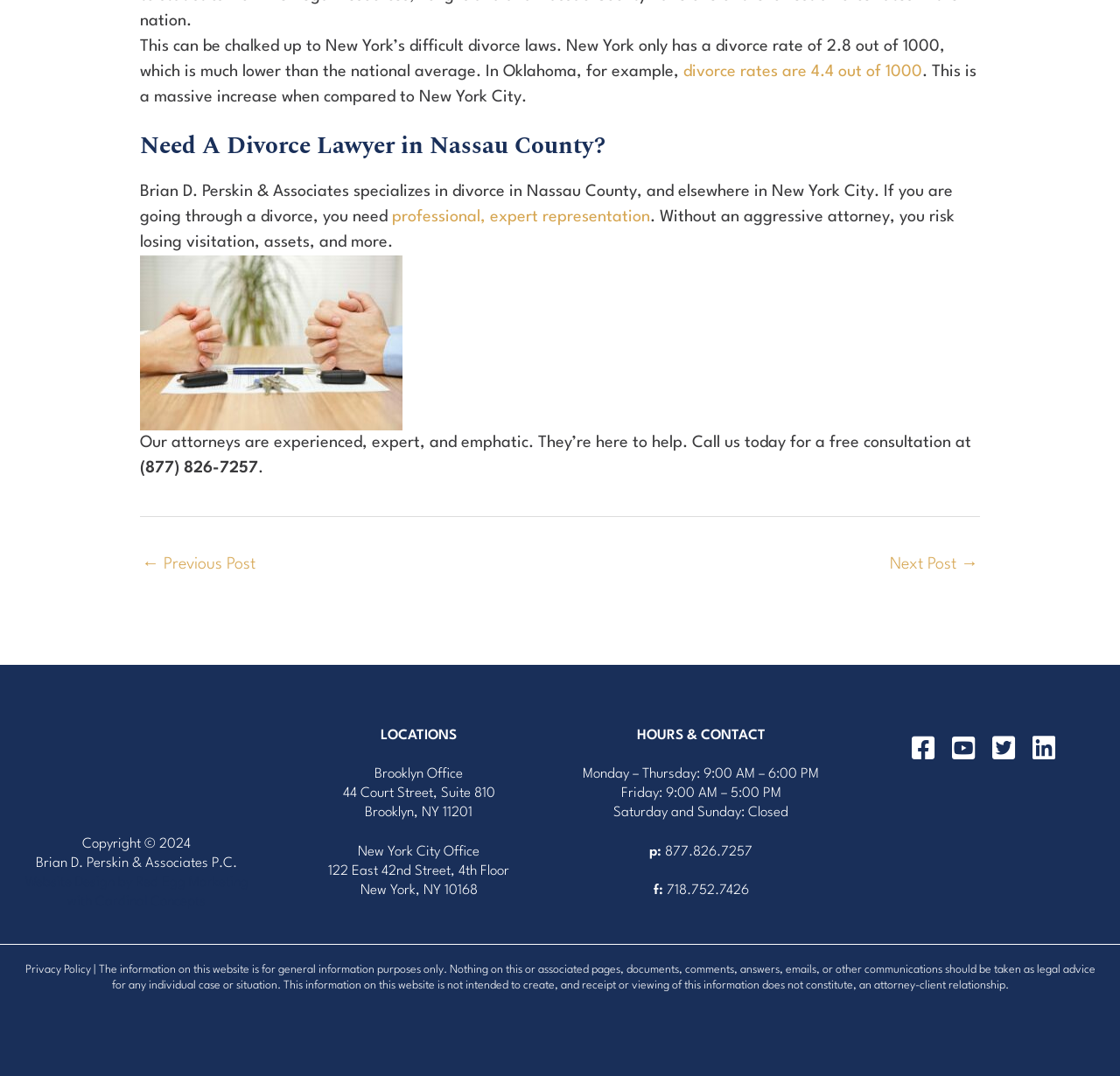What is the topic of the webpage? Look at the image and give a one-word or short phrase answer.

Divorce in Nassau County